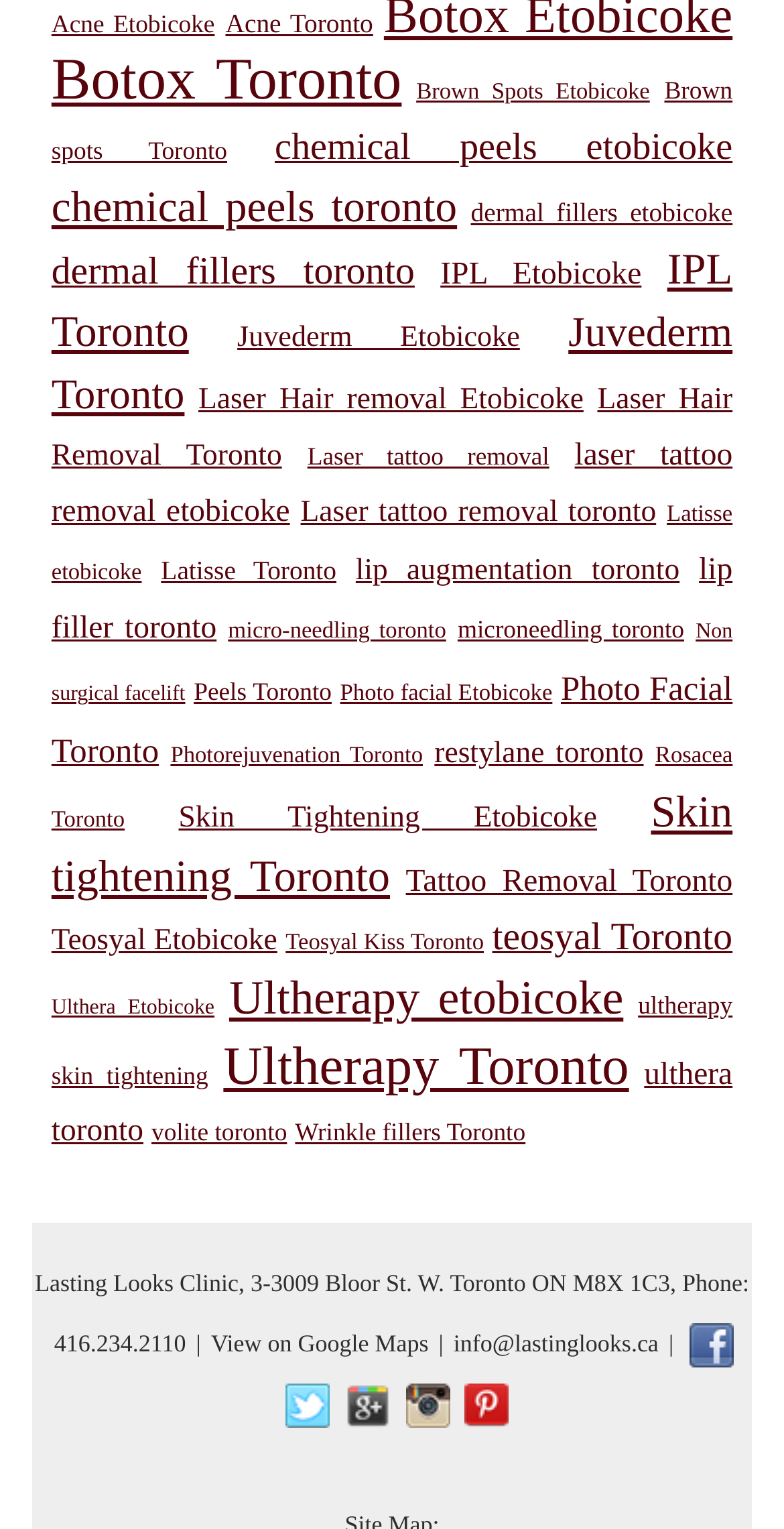Find the bounding box coordinates for the element that must be clicked to complete the instruction: "Learn about Anti Aging Treatments, IPL Toronto". The coordinates should be four float numbers between 0 and 1, indicated as [left, top, right, bottom].

[0.867, 0.866, 0.936, 0.895]